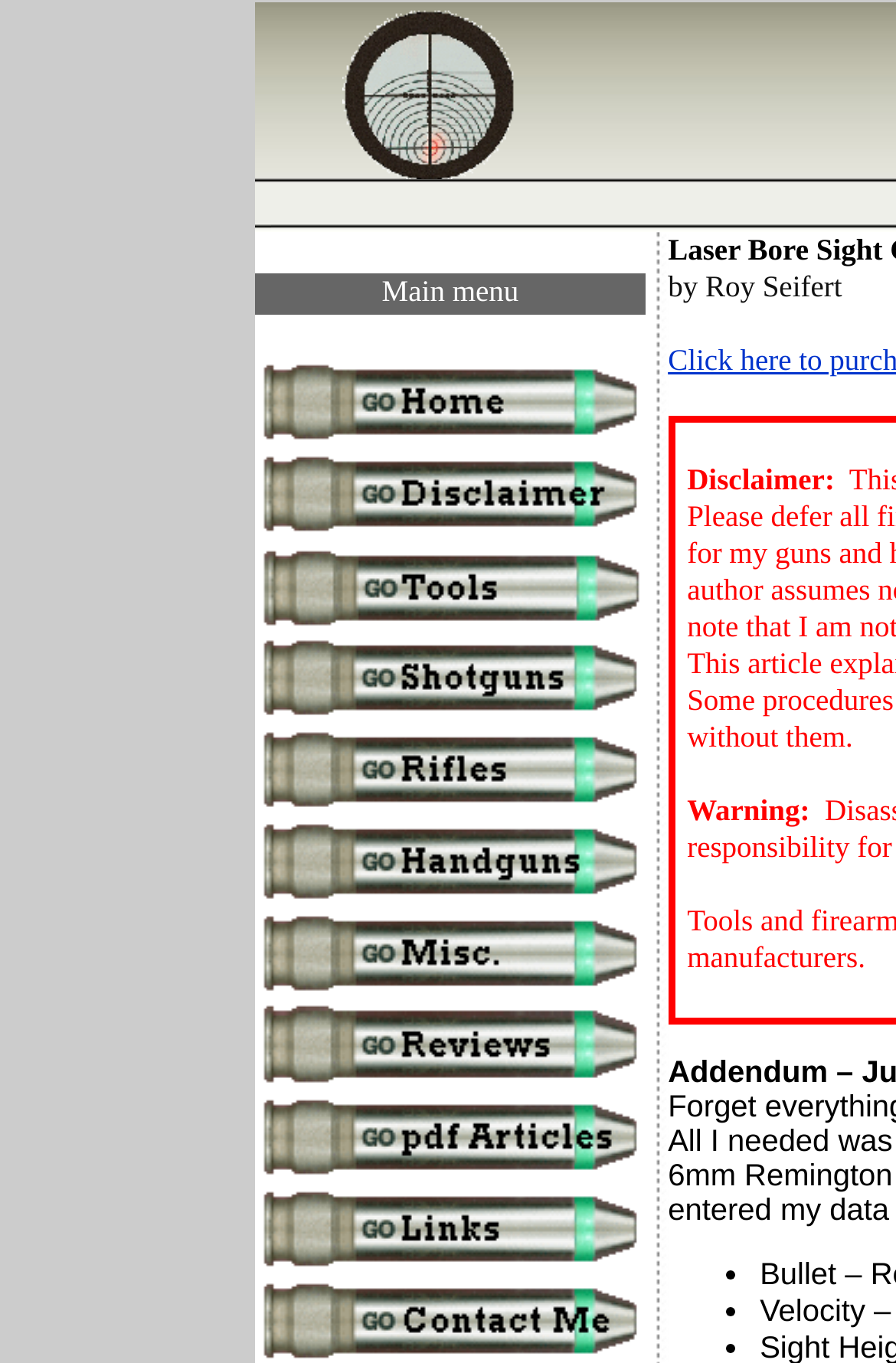Describe all the key features of the webpage in detail.

The webpage is titled "Laser Bore Sight Calculator". At the top, there is a table with two cells, side by side. The left cell contains an image, and the right cell contains another image. Below this table, there is a menu section with three rows. The first row has two empty cells. The second row has a cell with the text "Main menu" on the left and an empty cell on the right. The third row has an empty cell on the left and a cell on the right with two bullet points, indicated by "•" symbols, positioned near the bottom right corner of the page.